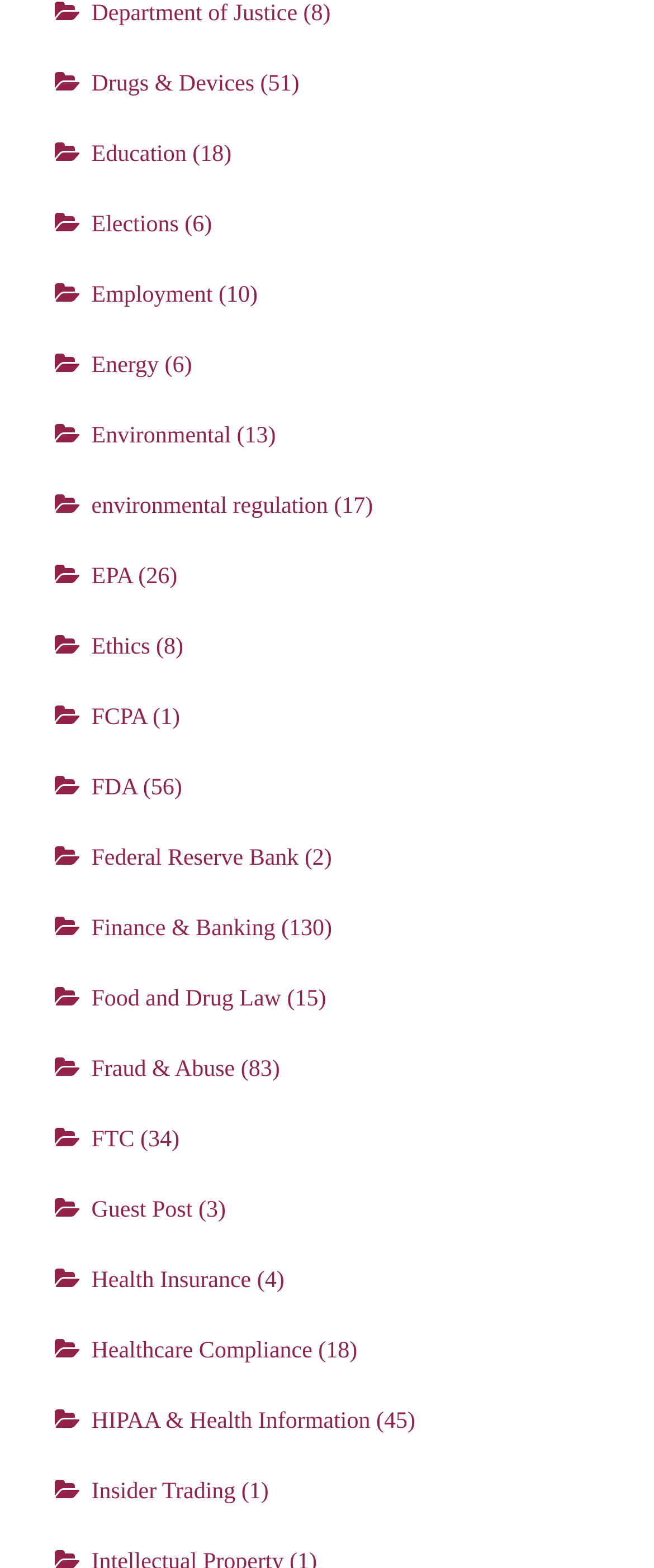Given the webpage screenshot, identify the bounding box of the UI element that matches this description: "Federal Reserve Bank".

[0.14, 0.54, 0.457, 0.556]